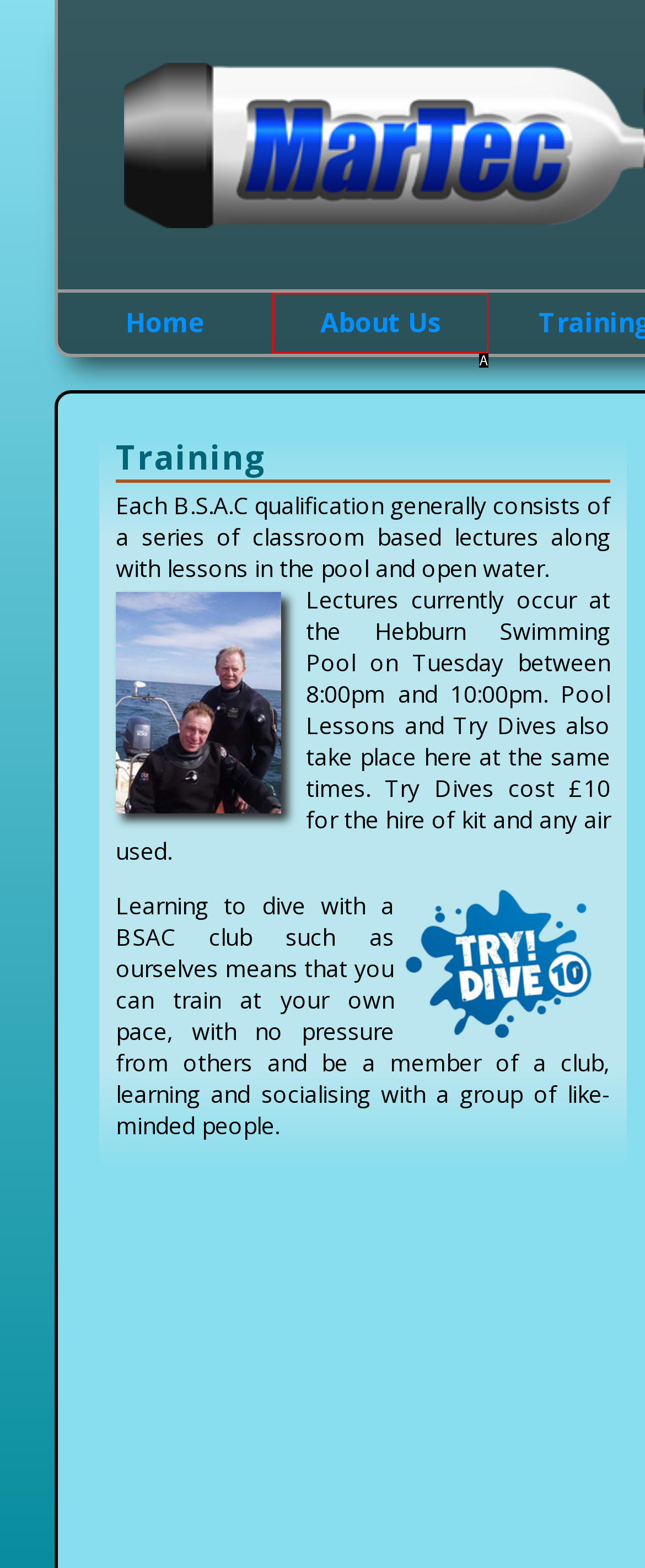Select the option that fits this description: About Us
Answer with the corresponding letter directly.

A